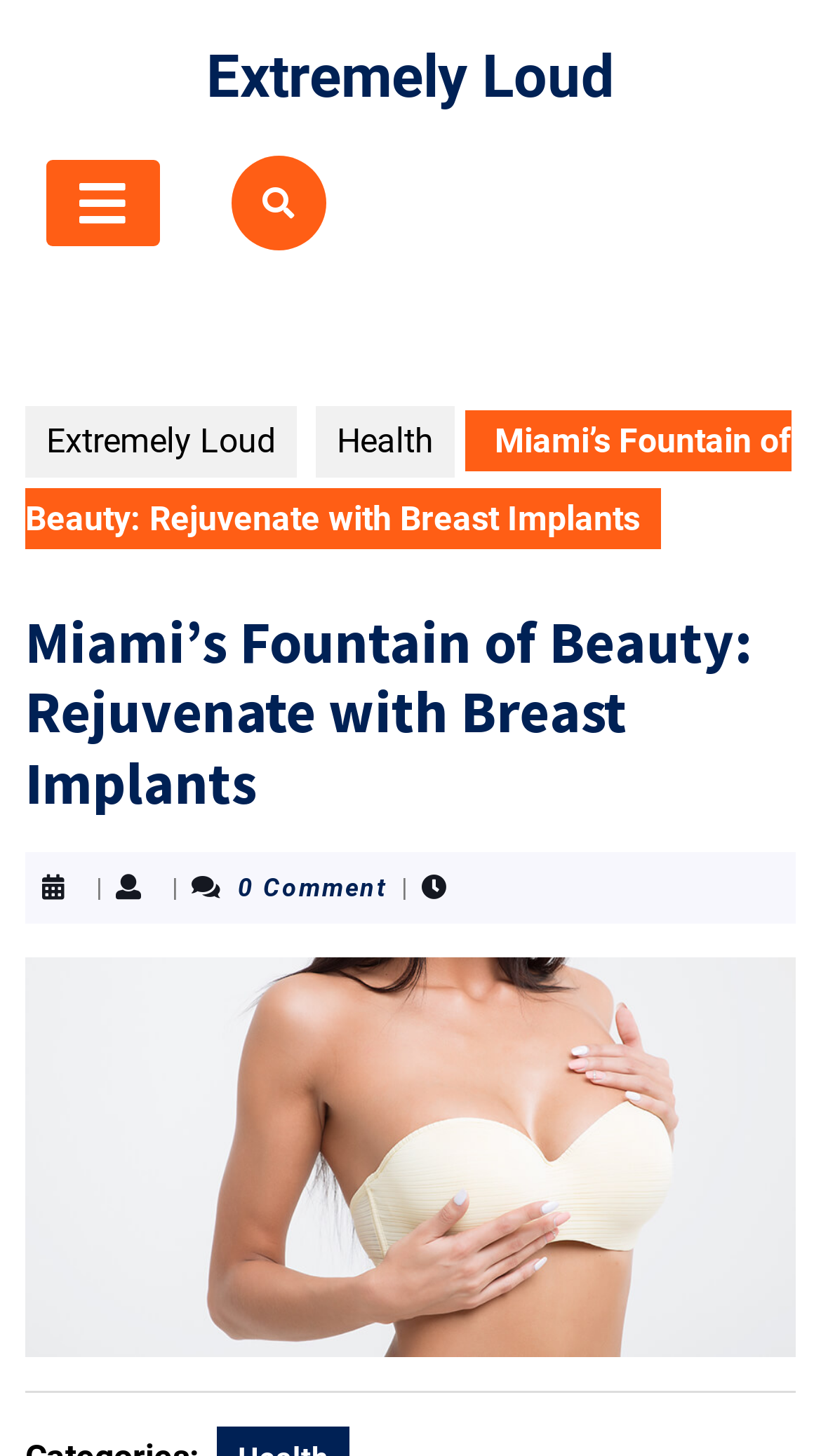Use a single word or phrase to answer the question:
How many links are in the top navigation?

3